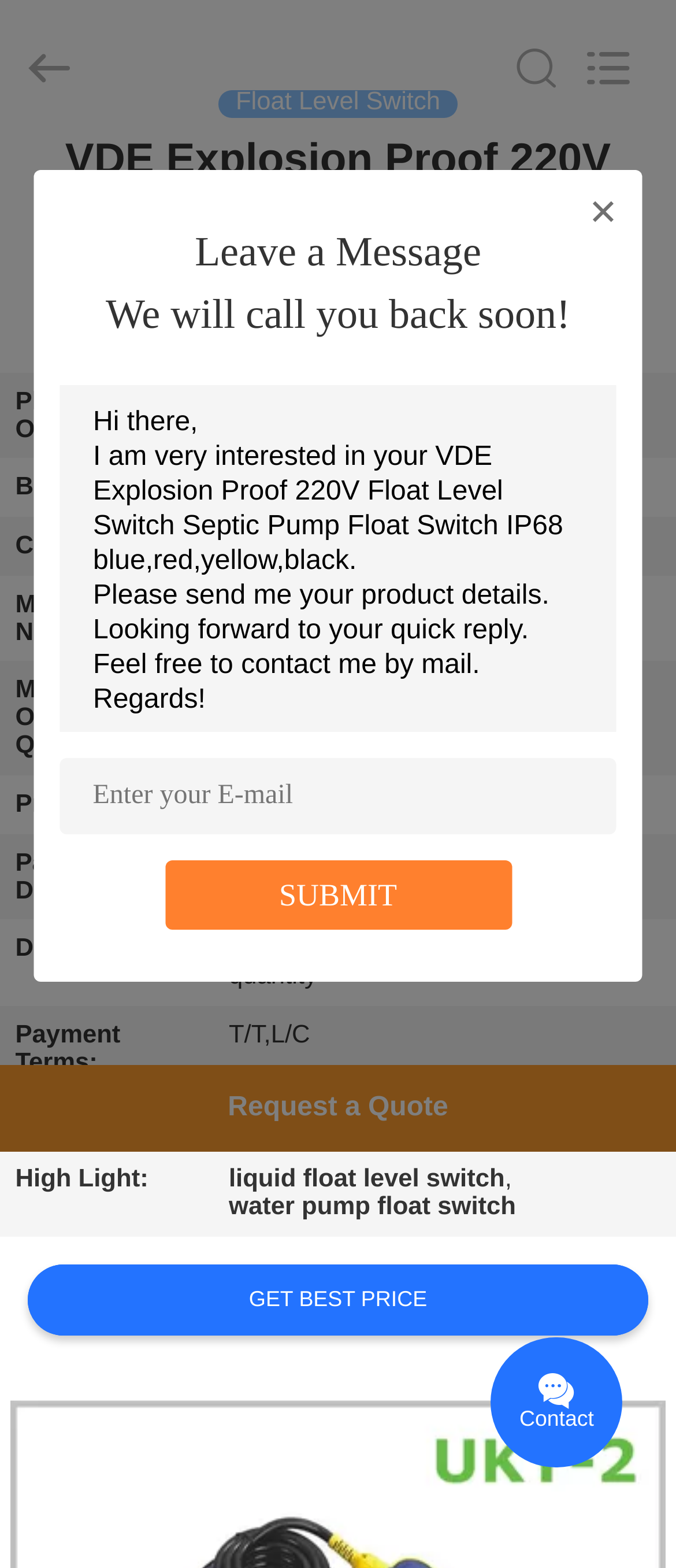How can I contact the vendor?
Please craft a detailed and exhaustive response to the question.

The webpage provides a 'Leave a Message' section with a textbox and a 'SUBMIT' button, as well as a 'Request a Quote' link, which suggests that these are the ways to contact the vendor.